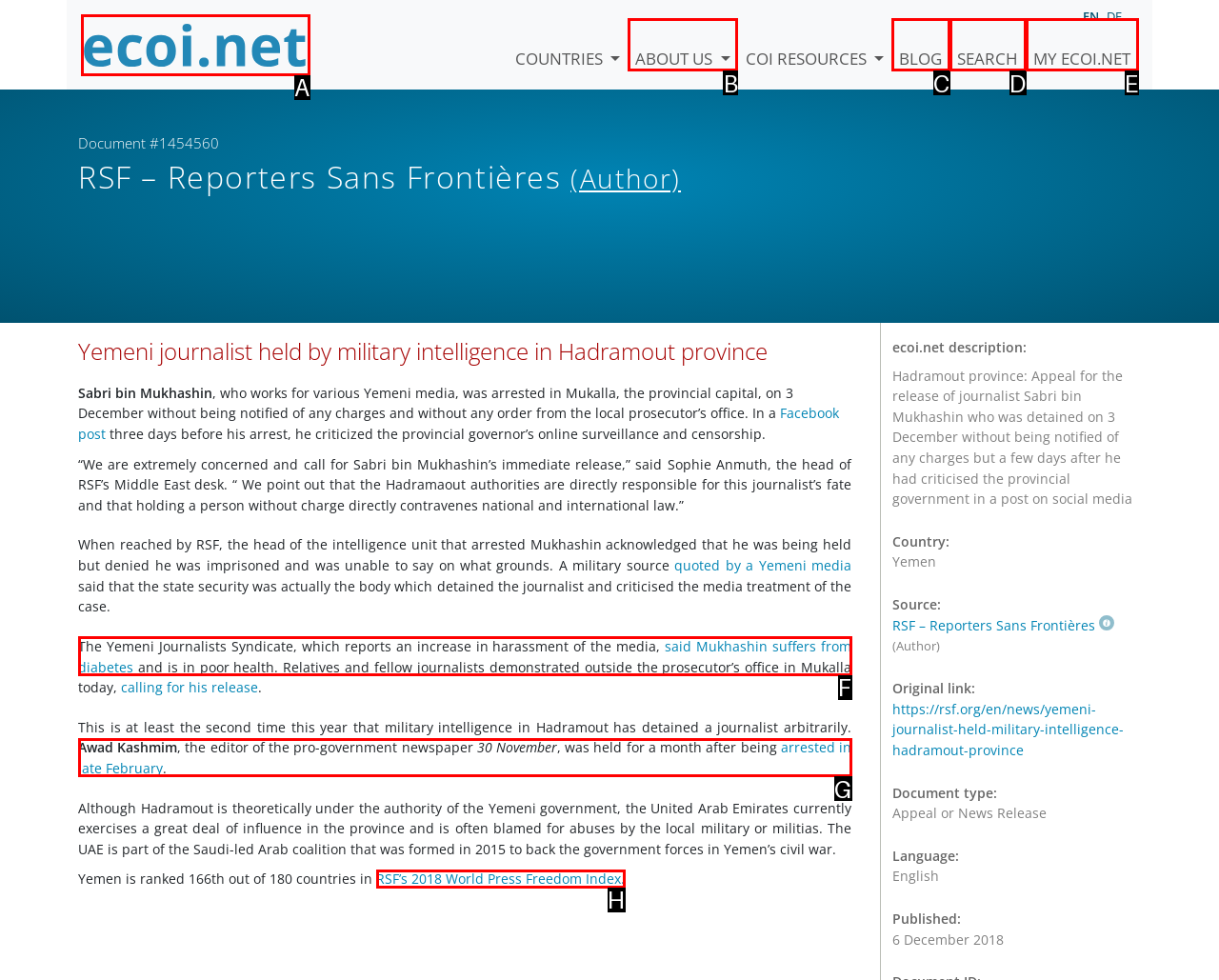Look at the description: My ecoi.net
Determine the letter of the matching UI element from the given choices.

E